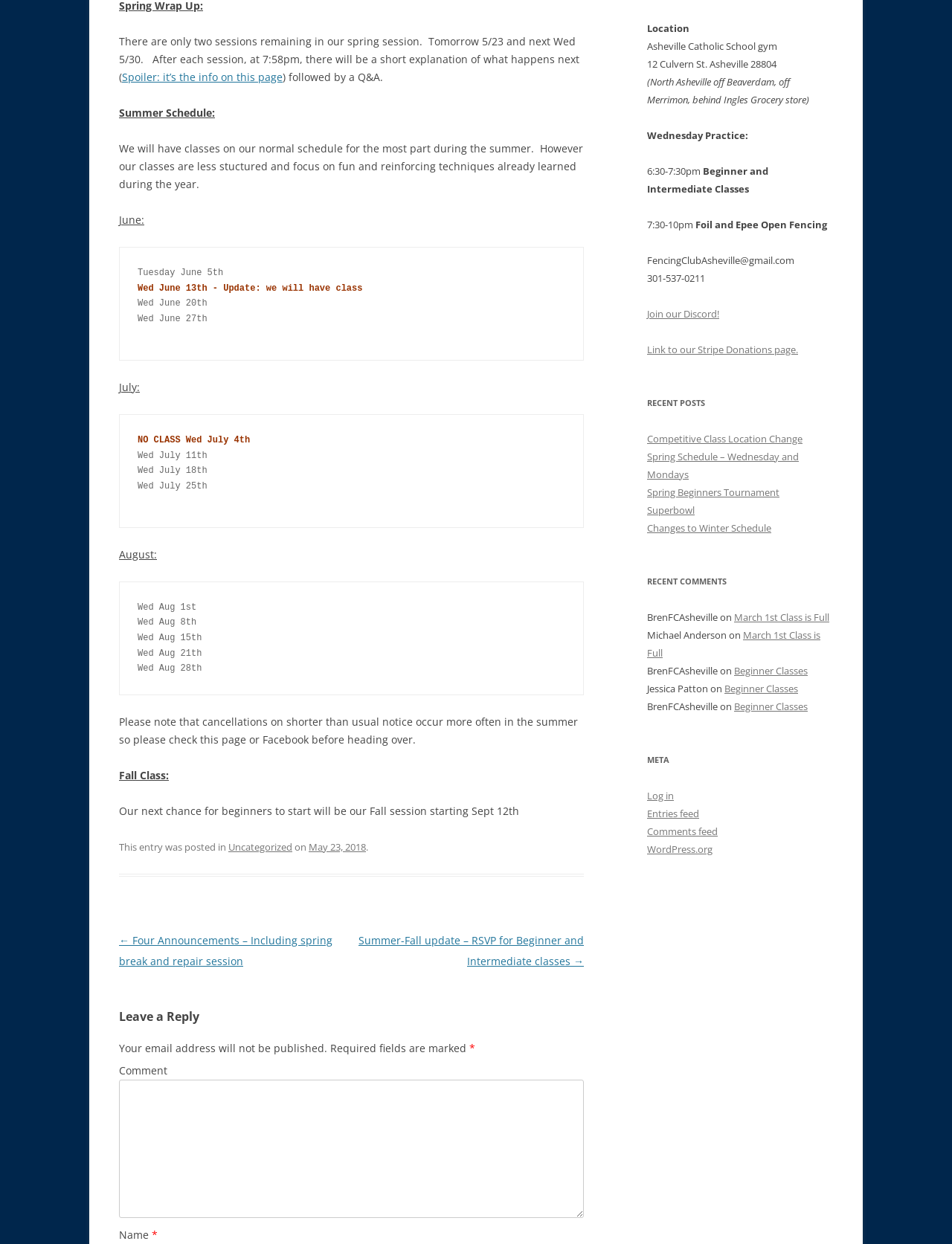Using the description "Menu Menu", predict the bounding box of the relevant HTML element.

None